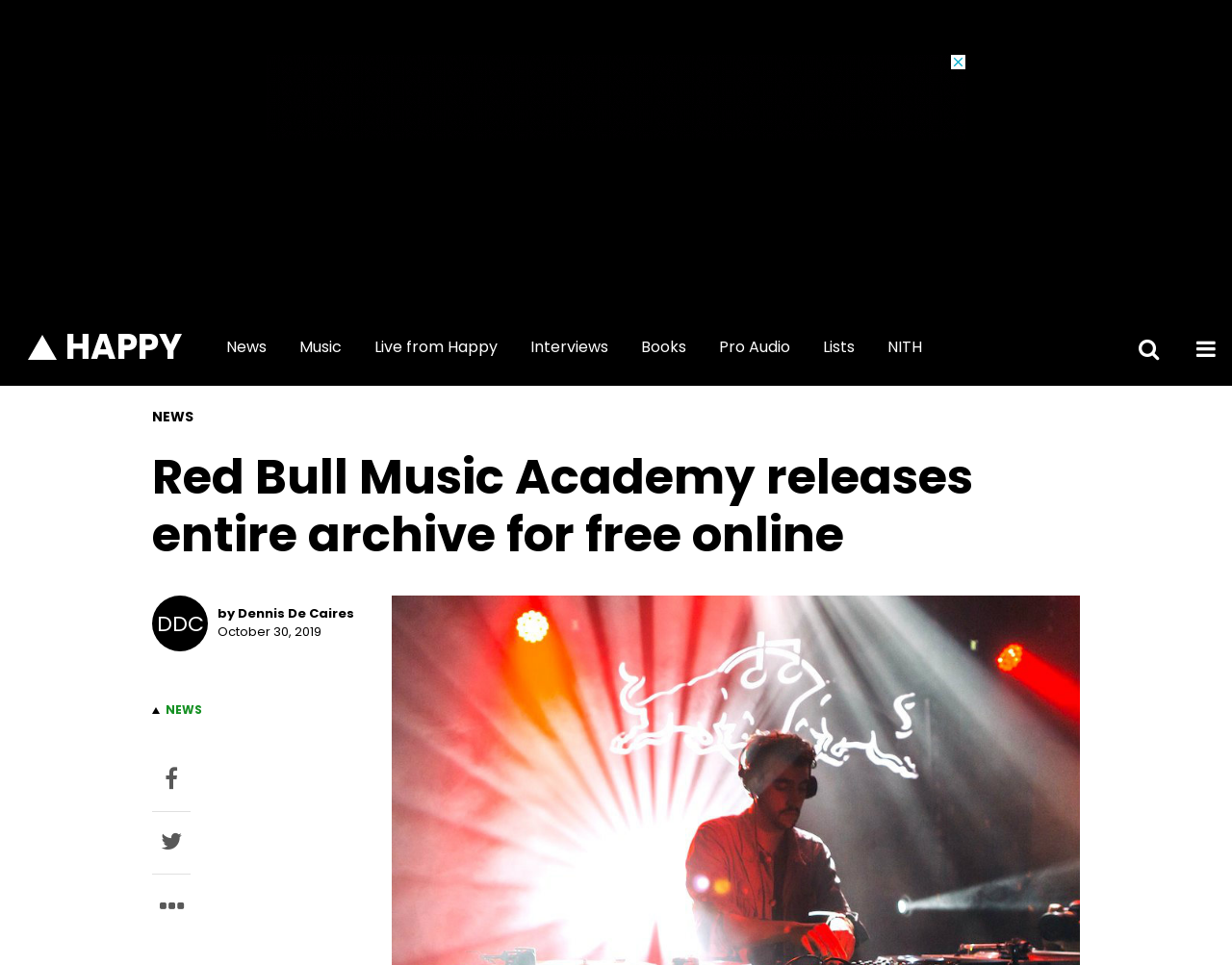Respond to the following query with just one word or a short phrase: 
What is the purpose of the button on the top right corner?

Toggle search bar